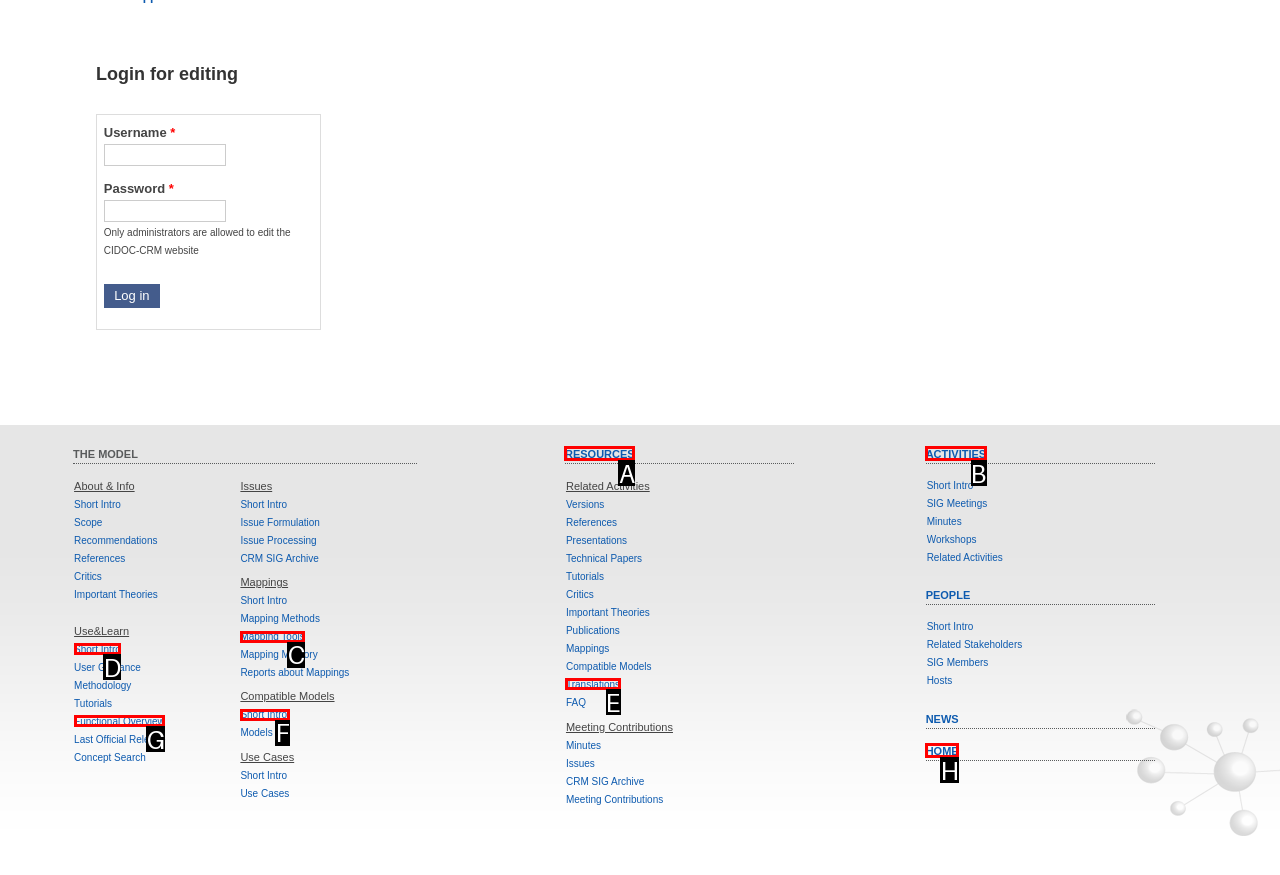Determine which option matches the element description: Functional Overview
Answer using the letter of the correct option.

G